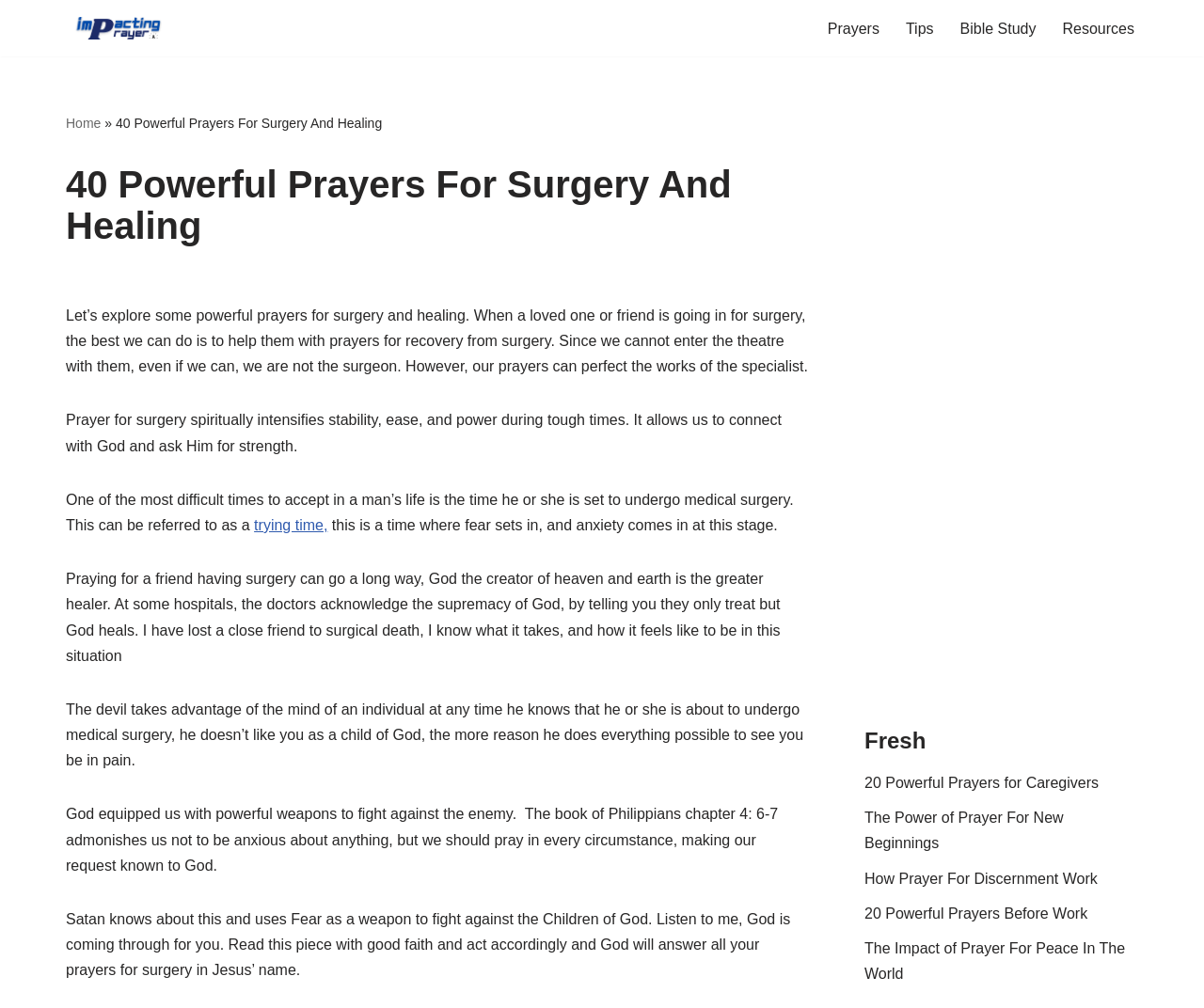Please identify the primary heading on the webpage and return its text.

40 Powerful Prayers For Surgery And Healing